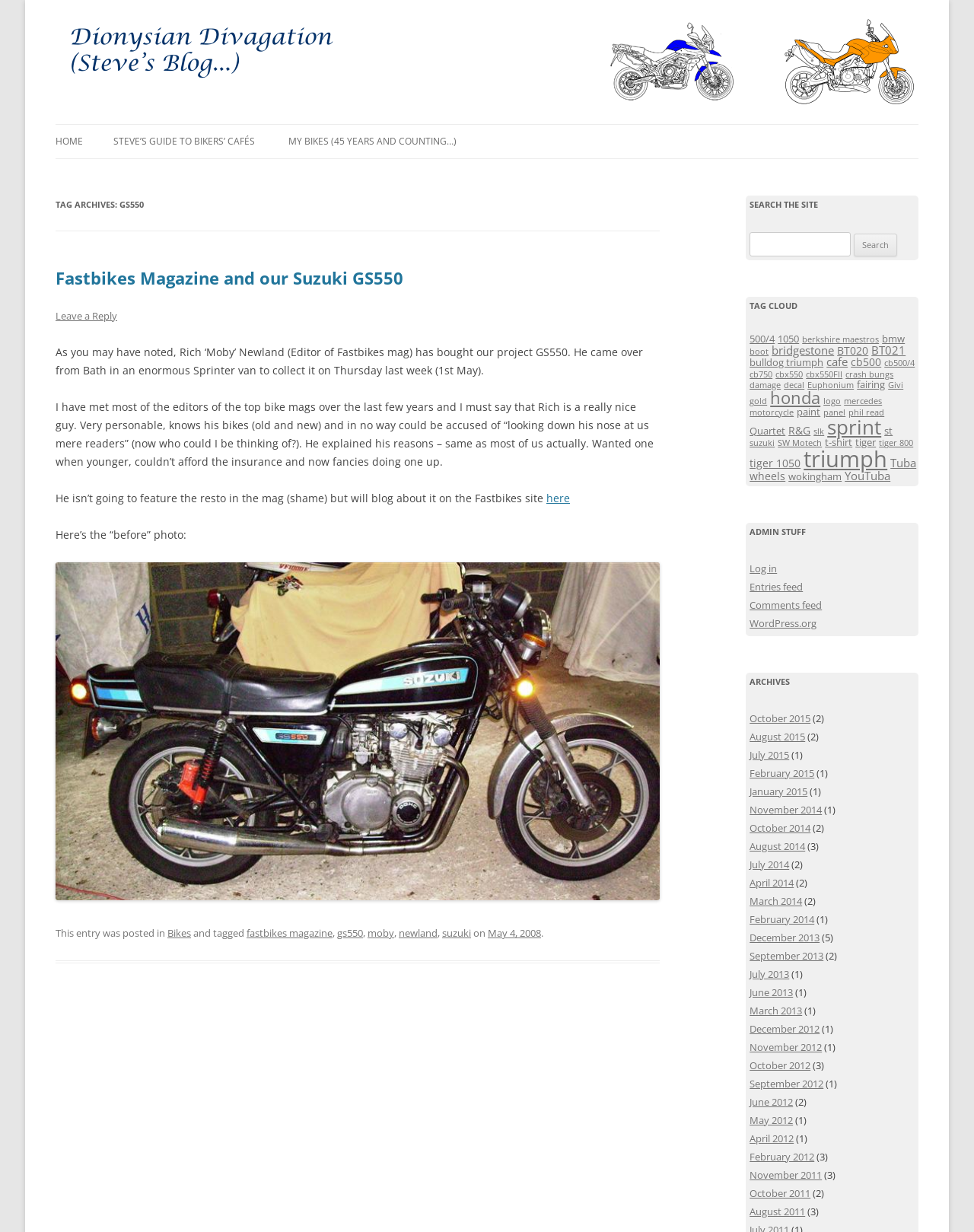With reference to the screenshot, provide a detailed response to the question below:
What is the purpose of the 'Search the site' section?

The 'Search the site' section is provided with a search box and a search button, which suggests that its purpose is to allow users to search for specific content within the website.